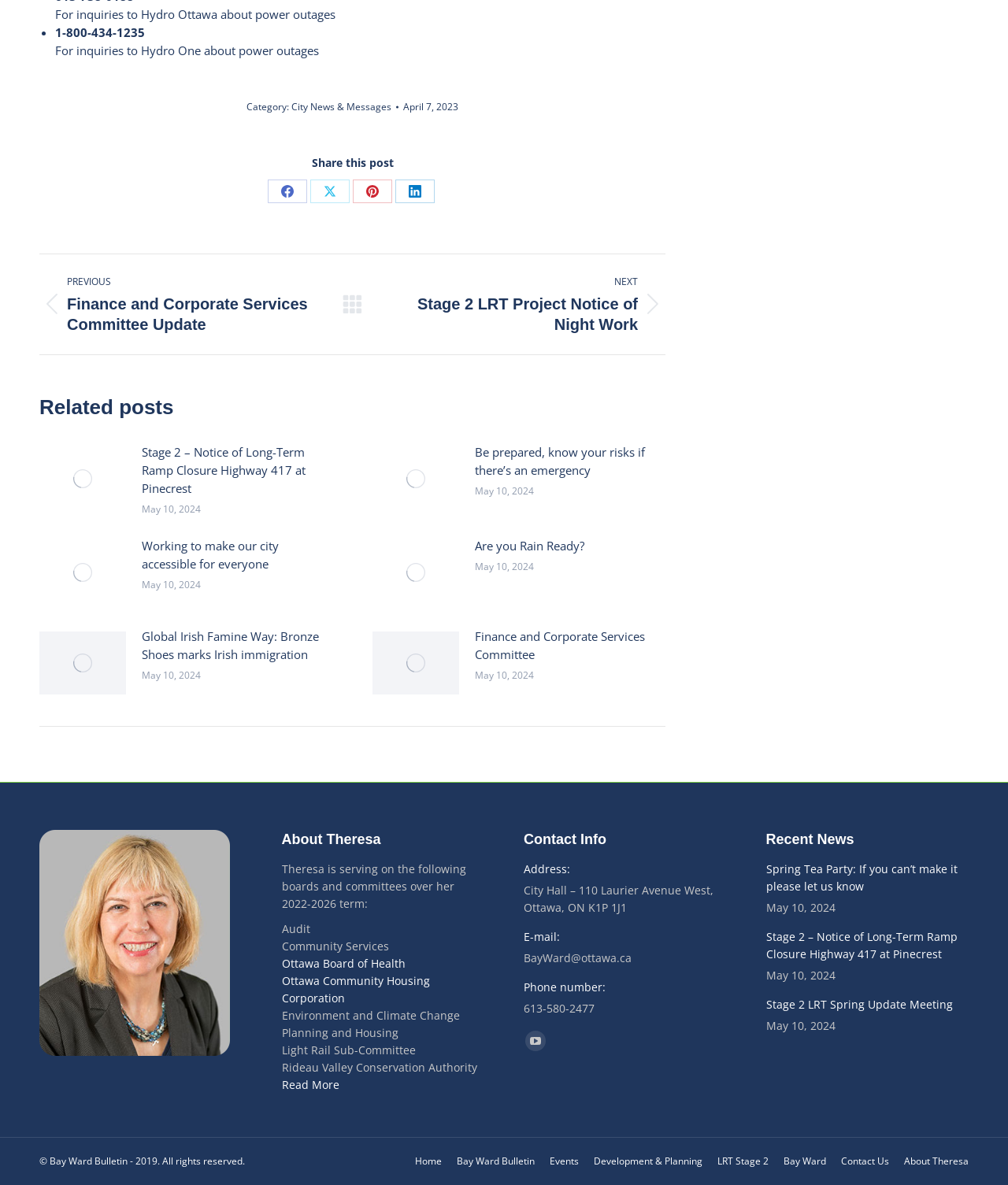Determine the bounding box coordinates for the area you should click to complete the following instruction: "View the previous post".

[0.039, 0.231, 0.316, 0.282]